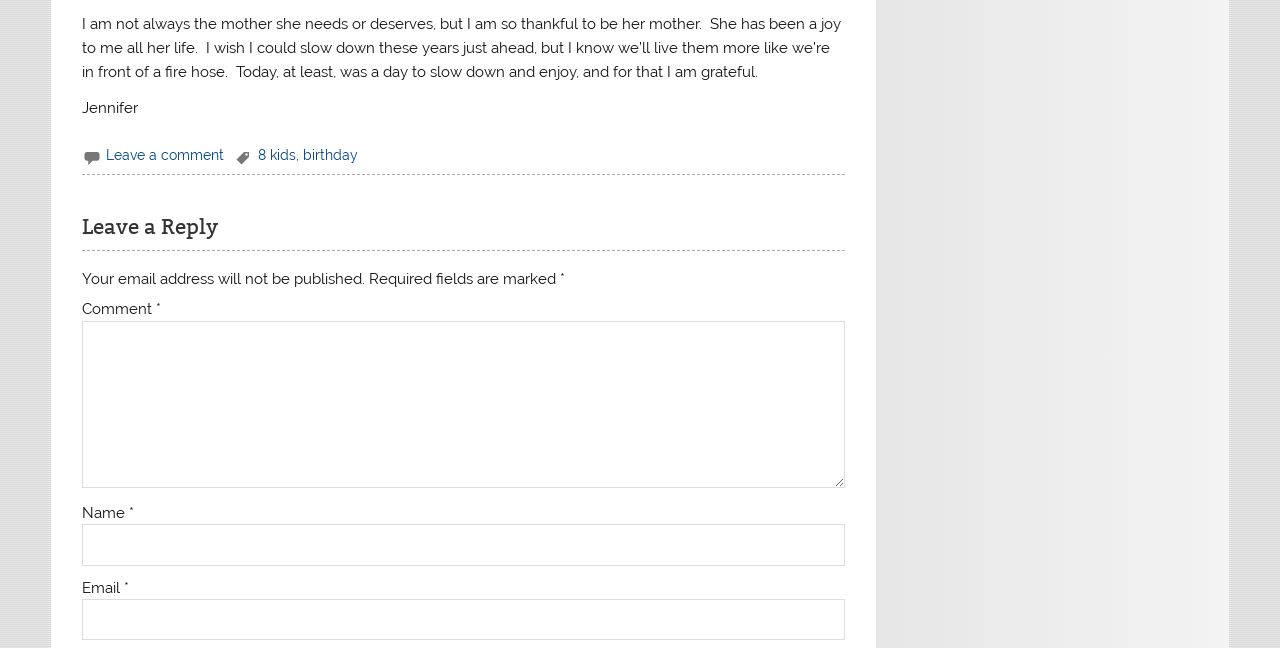Utilize the information from the image to answer the question in detail:
Is the email address required to leave a comment?

The textbox for 'Email' is marked as a required field, indicating that an email address is necessary to leave a comment on the webpage.